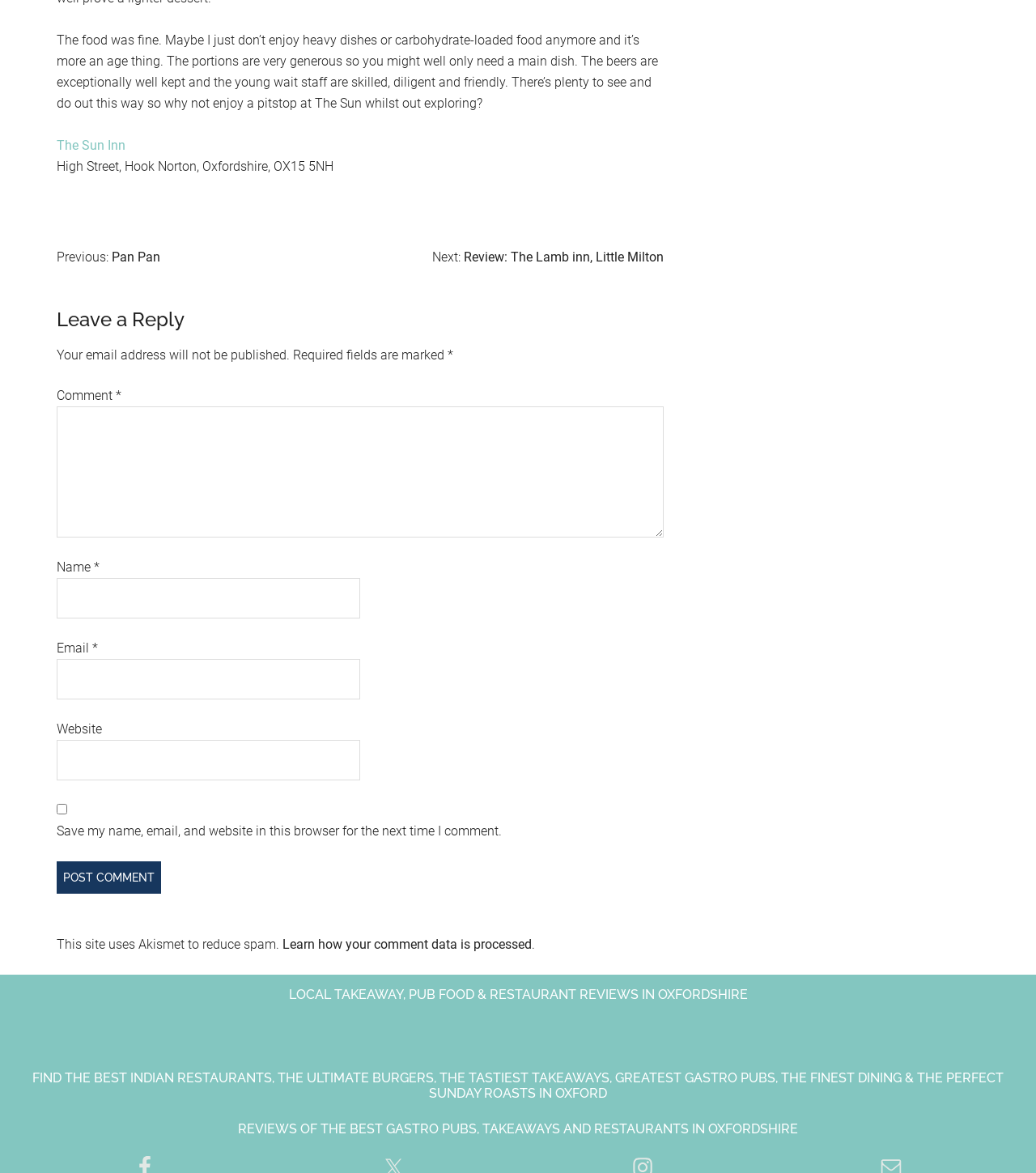Find the bounding box coordinates of the element's region that should be clicked in order to follow the given instruction: "Write a comment". The coordinates should consist of four float numbers between 0 and 1, i.e., [left, top, right, bottom].

[0.055, 0.347, 0.641, 0.458]